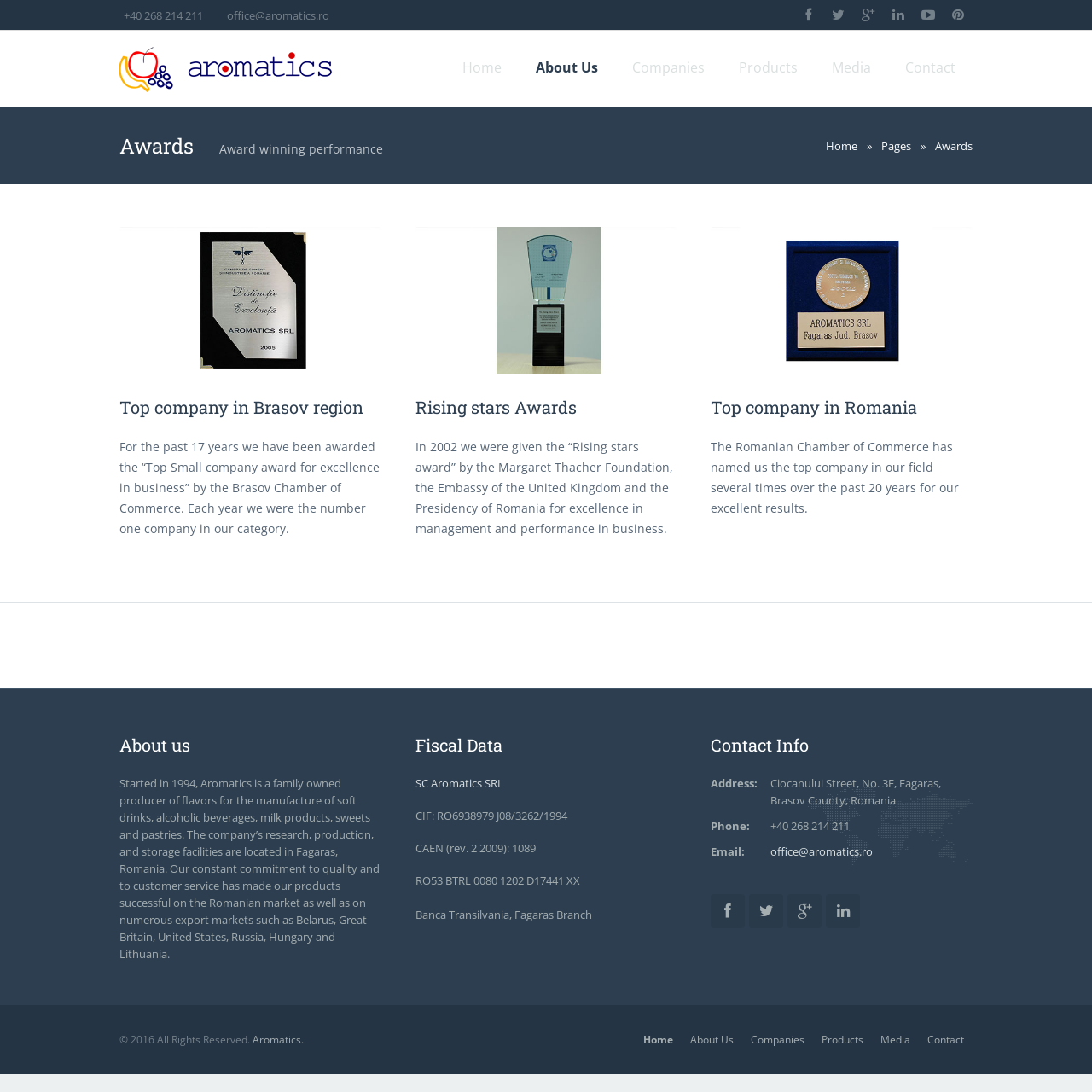Please provide a brief answer to the question using only one word or phrase: 
What is the phone number of SC AROMATICS SRL?

+40 268 214 211